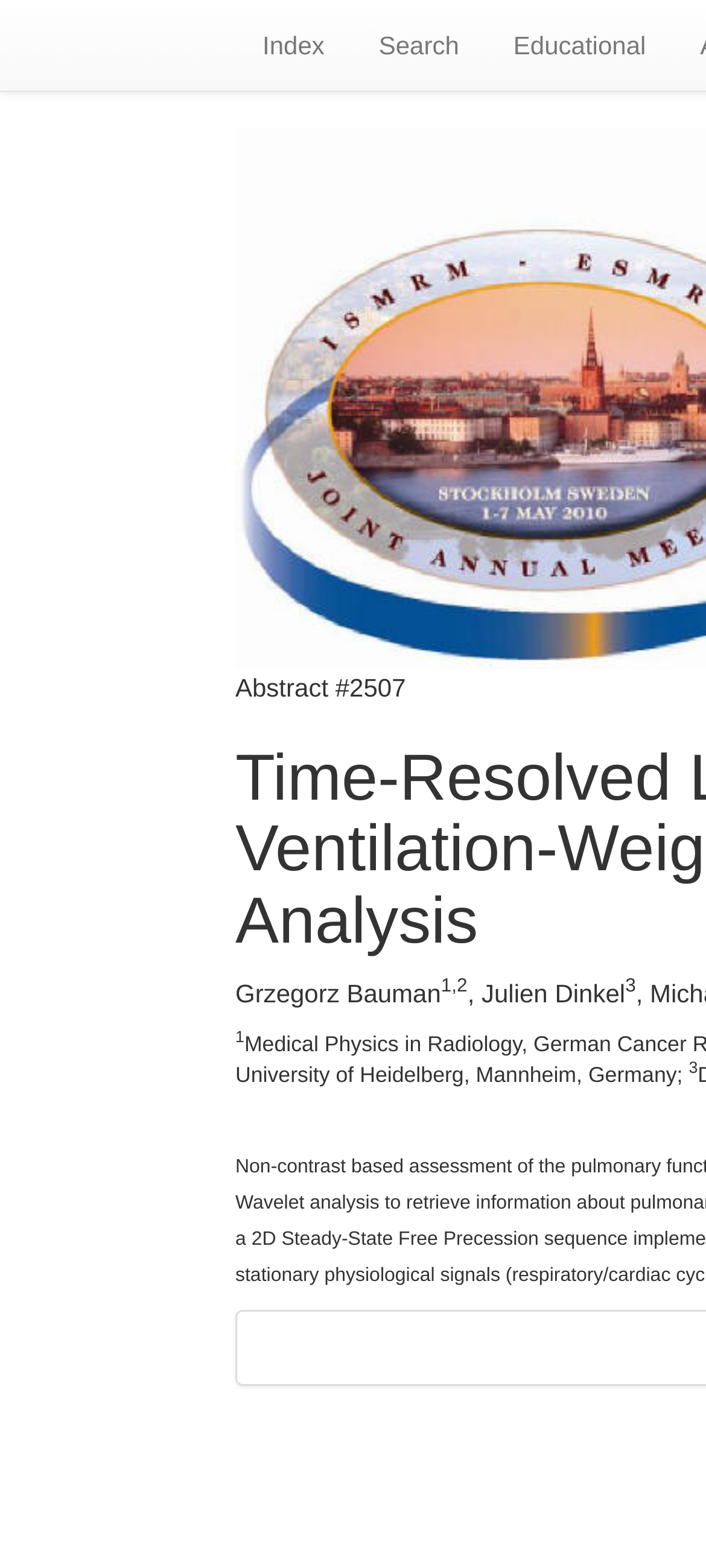Please provide a detailed answer to the question below by examining the image:
How many authors are listed?

I counted the number of authors listed on the webpage, which are Grzegorz Bauman and Julien Dinkel.